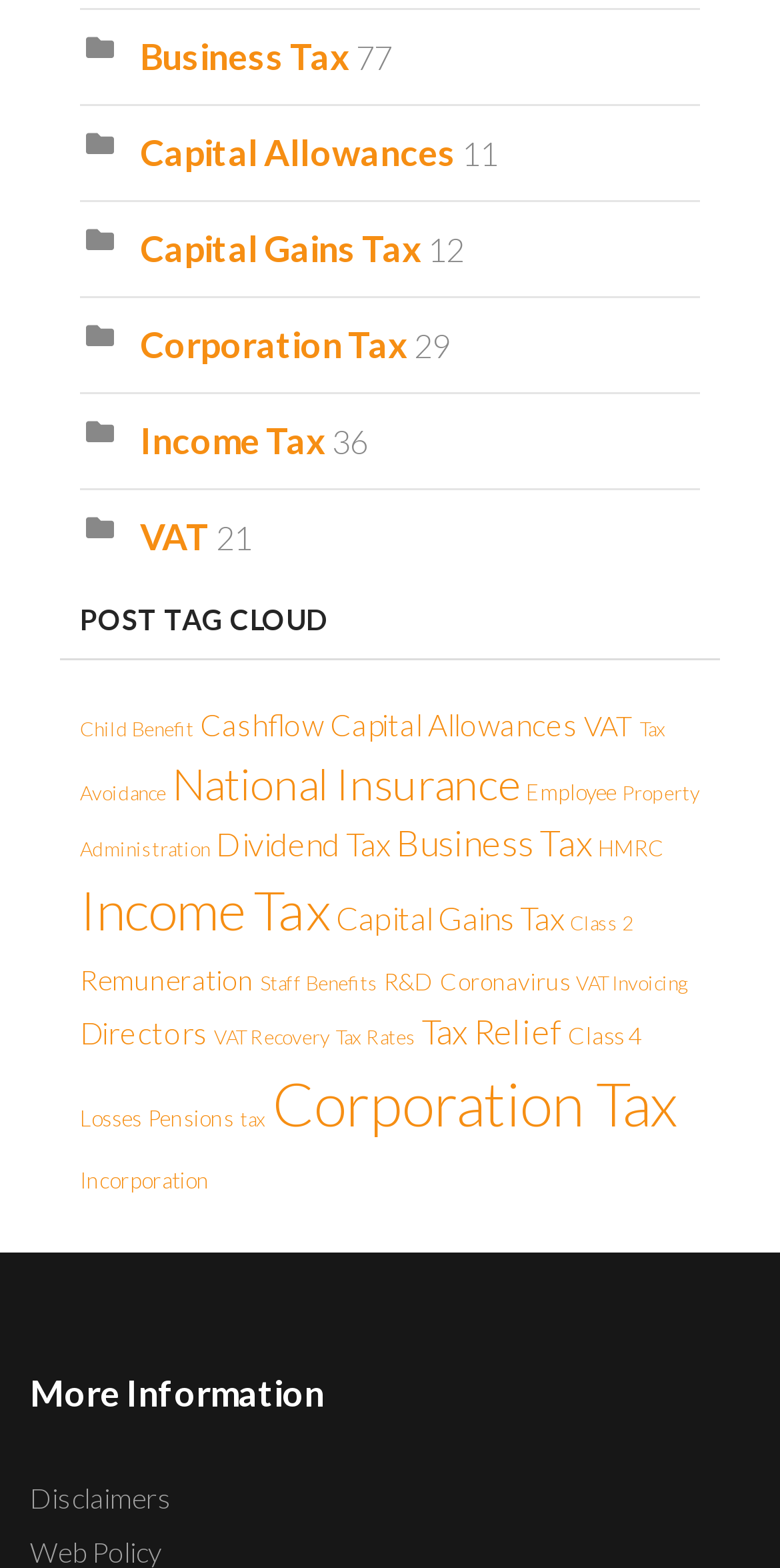How many digits are there in the '77' StaticText?
Refer to the image and give a detailed answer to the question.

I looked at the OCR text of the StaticText element and found that it contains the number '77', which has 2 digits.